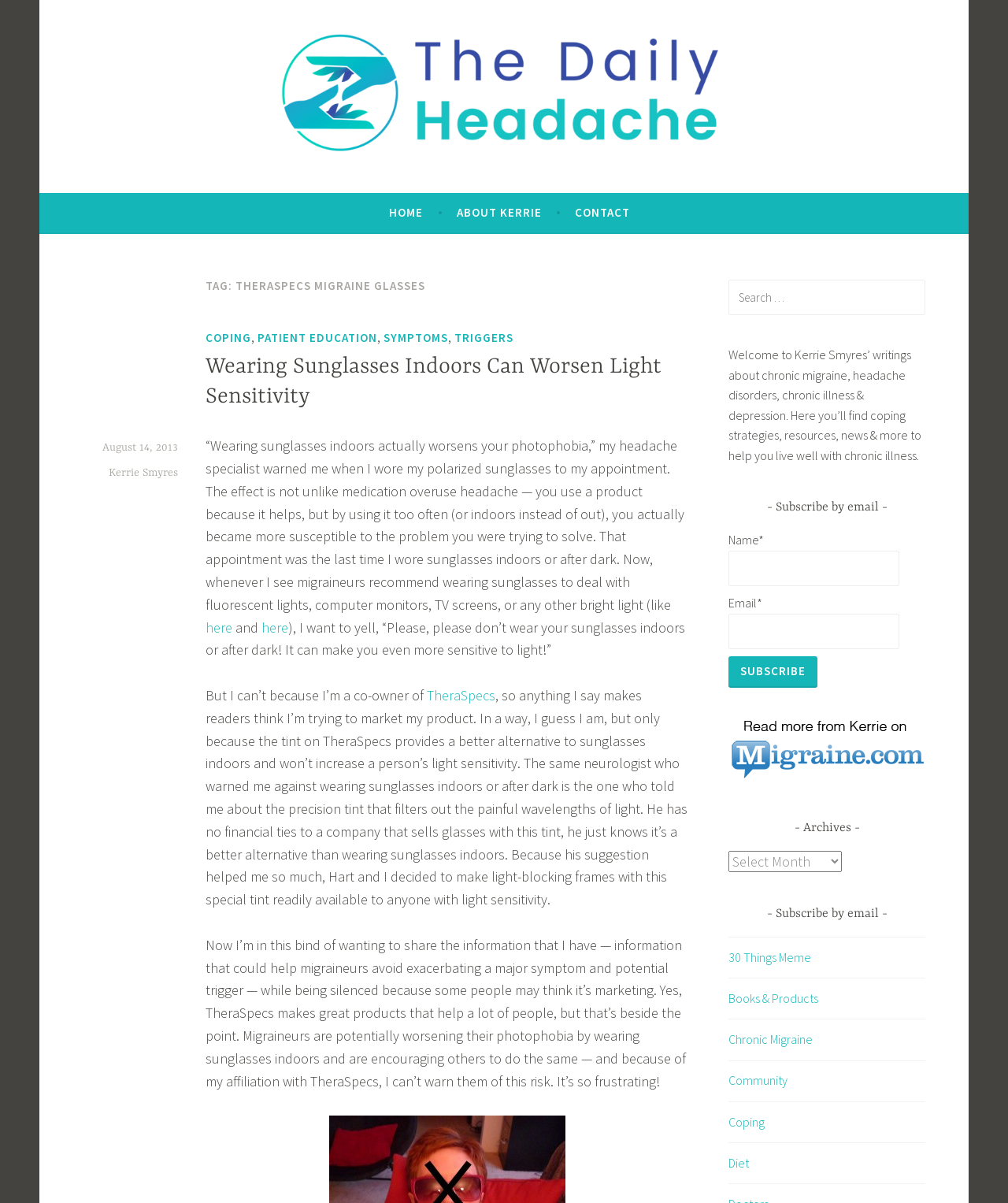Locate the bounding box coordinates of the clickable part needed for the task: "Visit the 'COPING' page".

[0.204, 0.273, 0.249, 0.289]